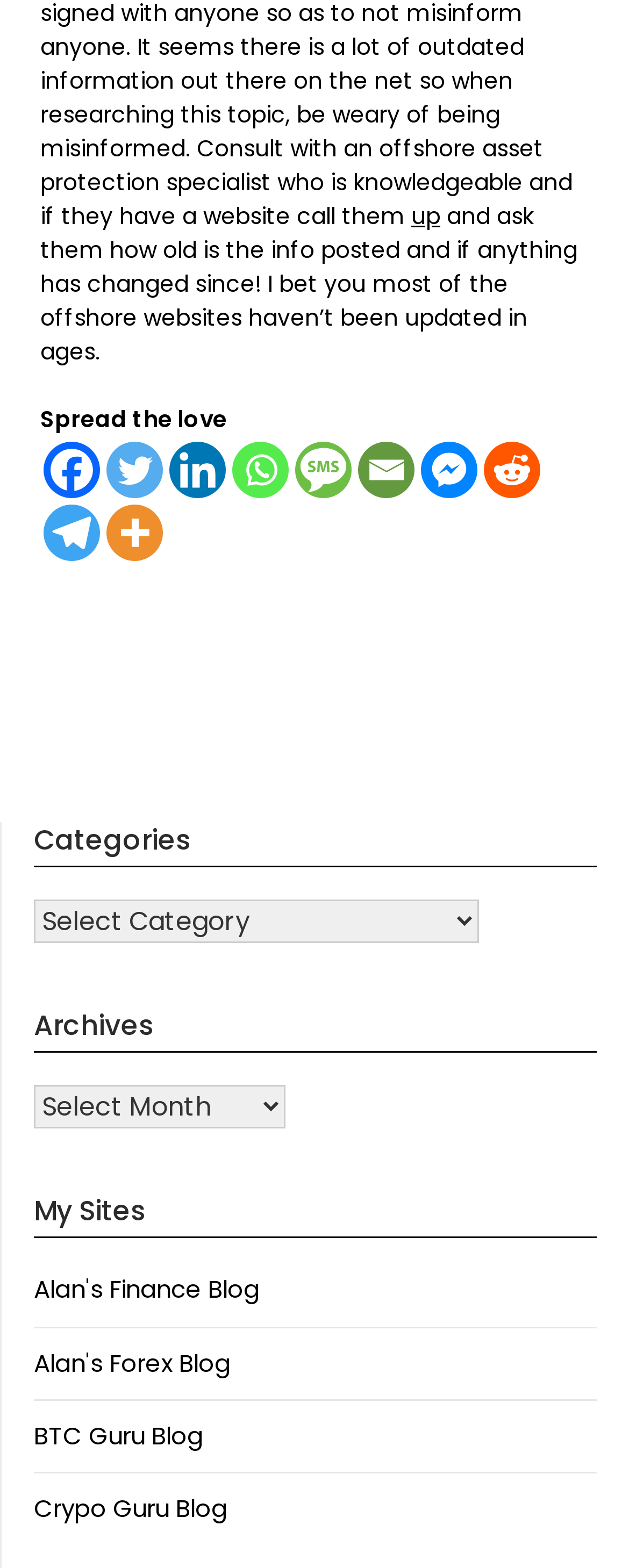How many site links are available under 'My Sites'?
Please answer the question with as much detail as possible using the screenshot.

I counted the number of links available under the 'My Sites' heading, including Alan's Finance Blog, Alan's Forex Blog, BTC Guru Blog, and Crypo Guru Blog.